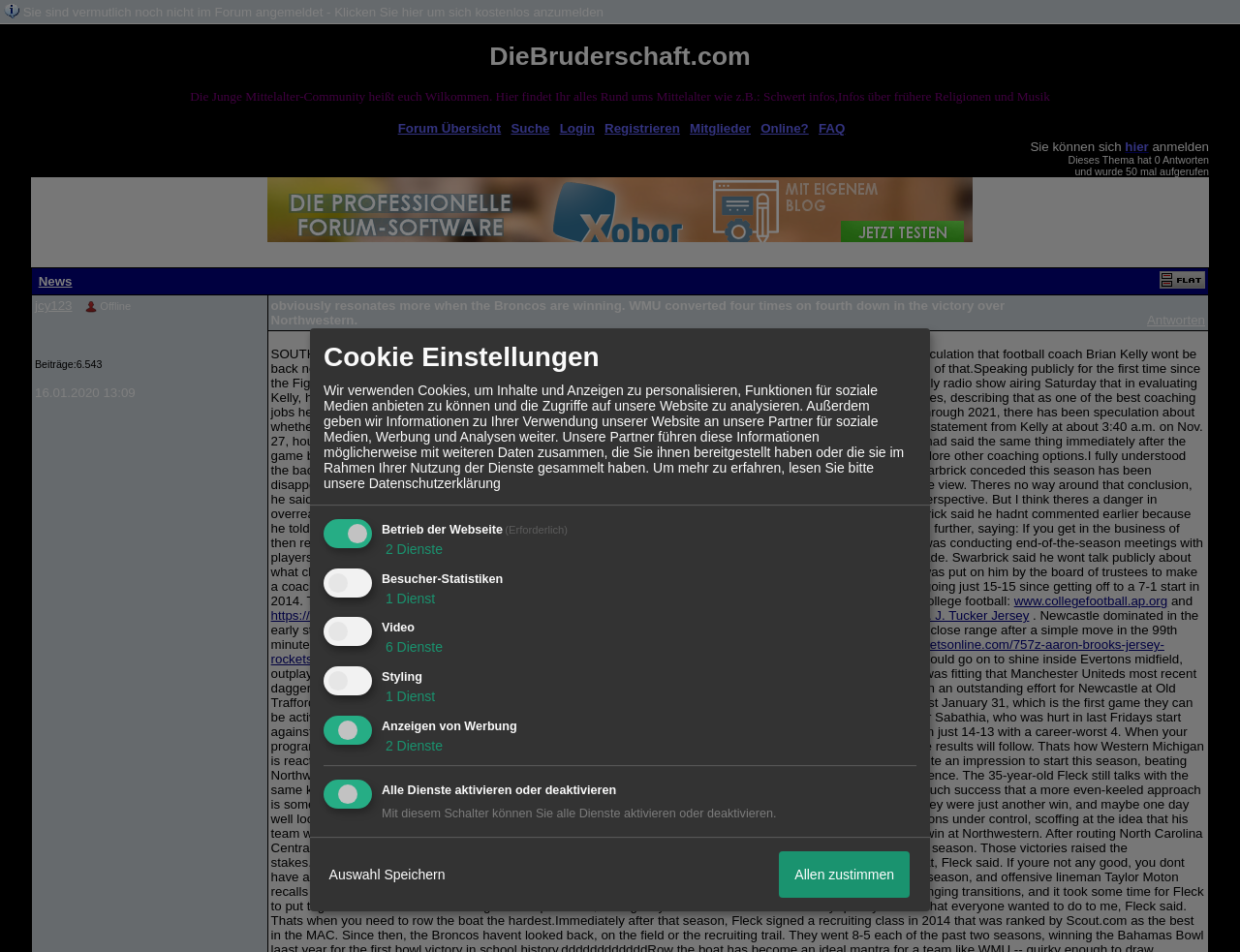Provide a short answer using a single word or phrase for the following question: 
What is the purpose of the link 'hier'?

to register